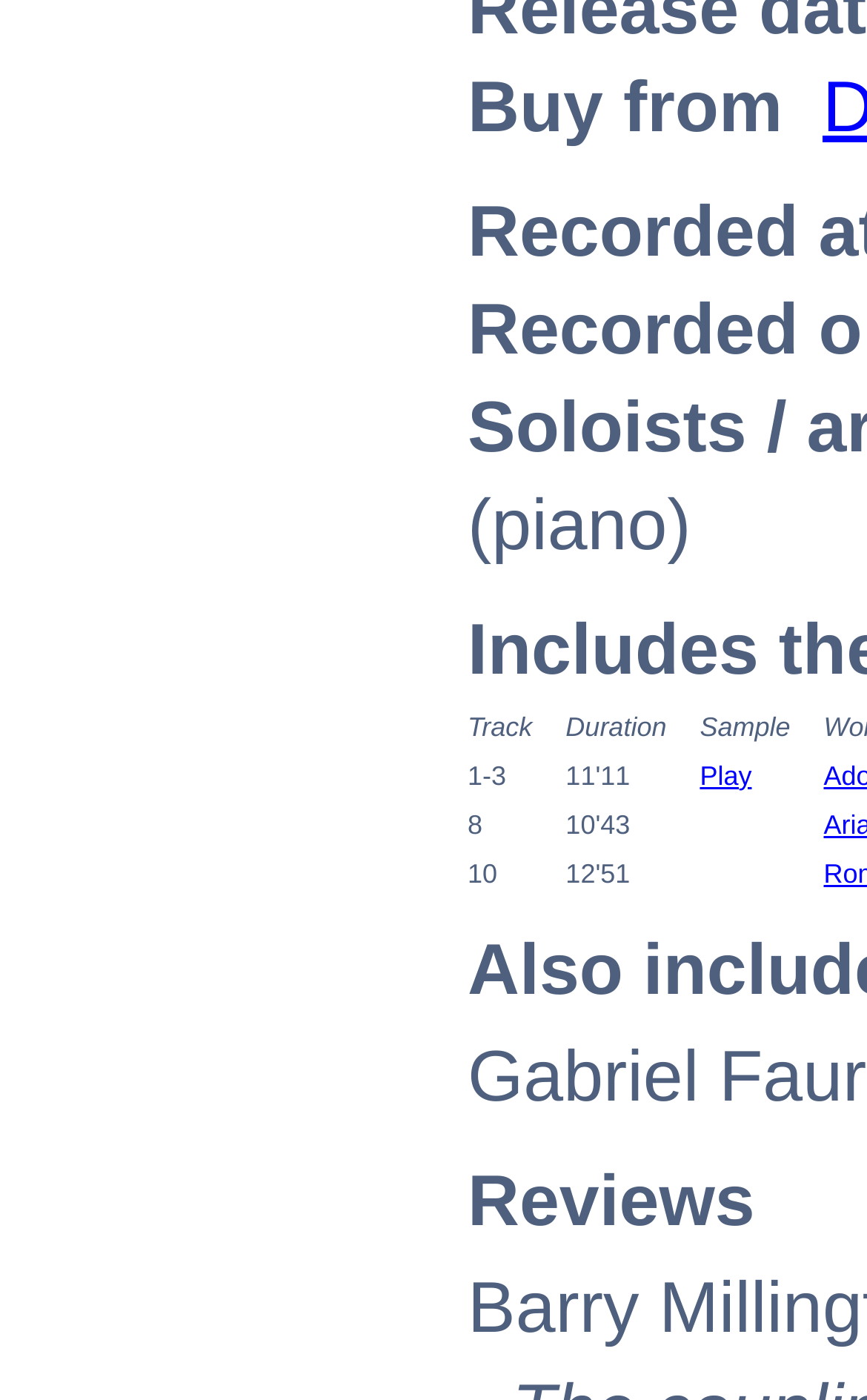Given the description of a UI element: "07771 763067", identify the bounding box coordinates of the matching element in the webpage screenshot.

None